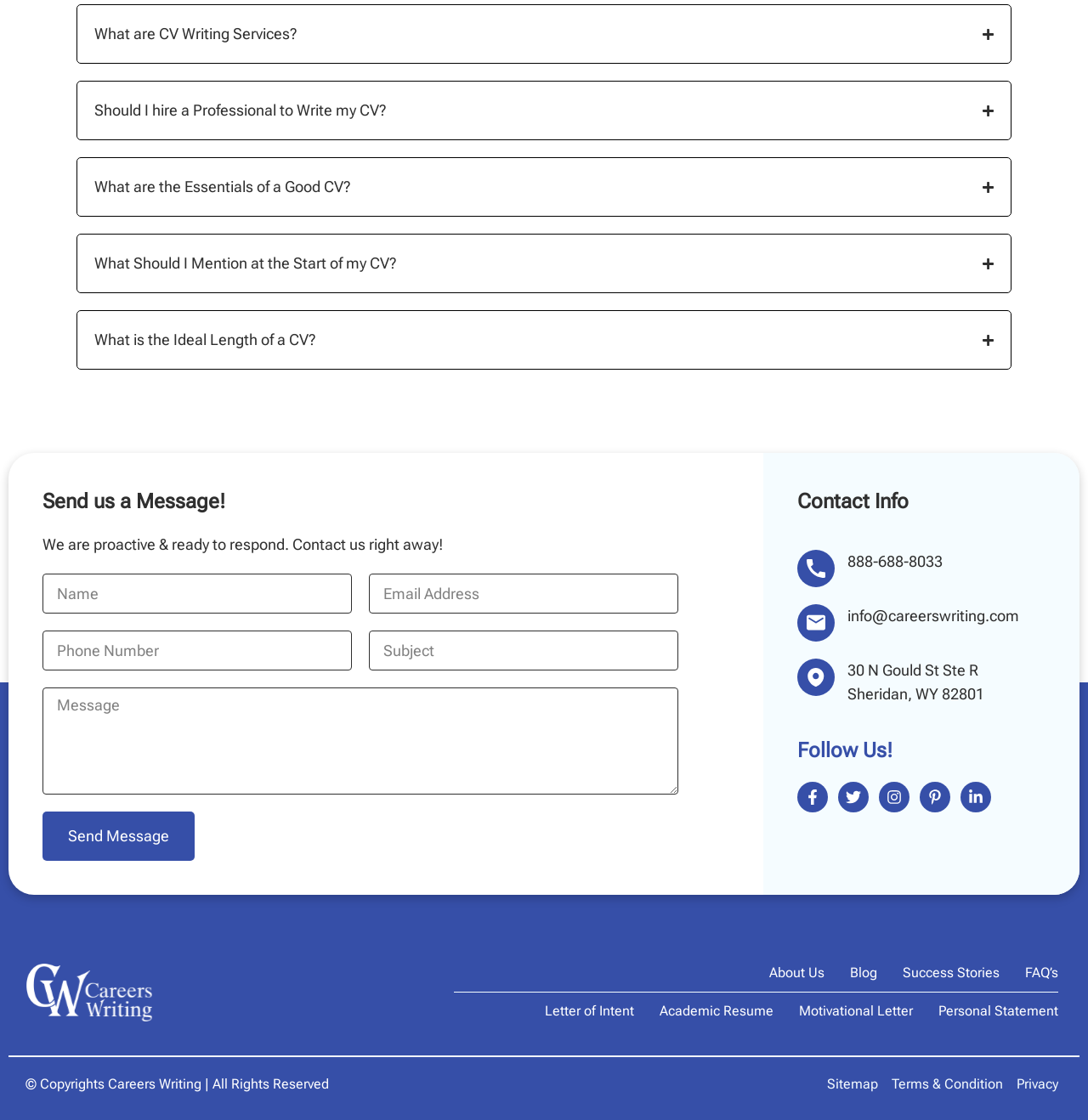Using the element description: "Academic Resume", determine the bounding box coordinates. The coordinates should be in the format [left, top, right, bottom], with values between 0 and 1.

[0.606, 0.894, 0.711, 0.912]